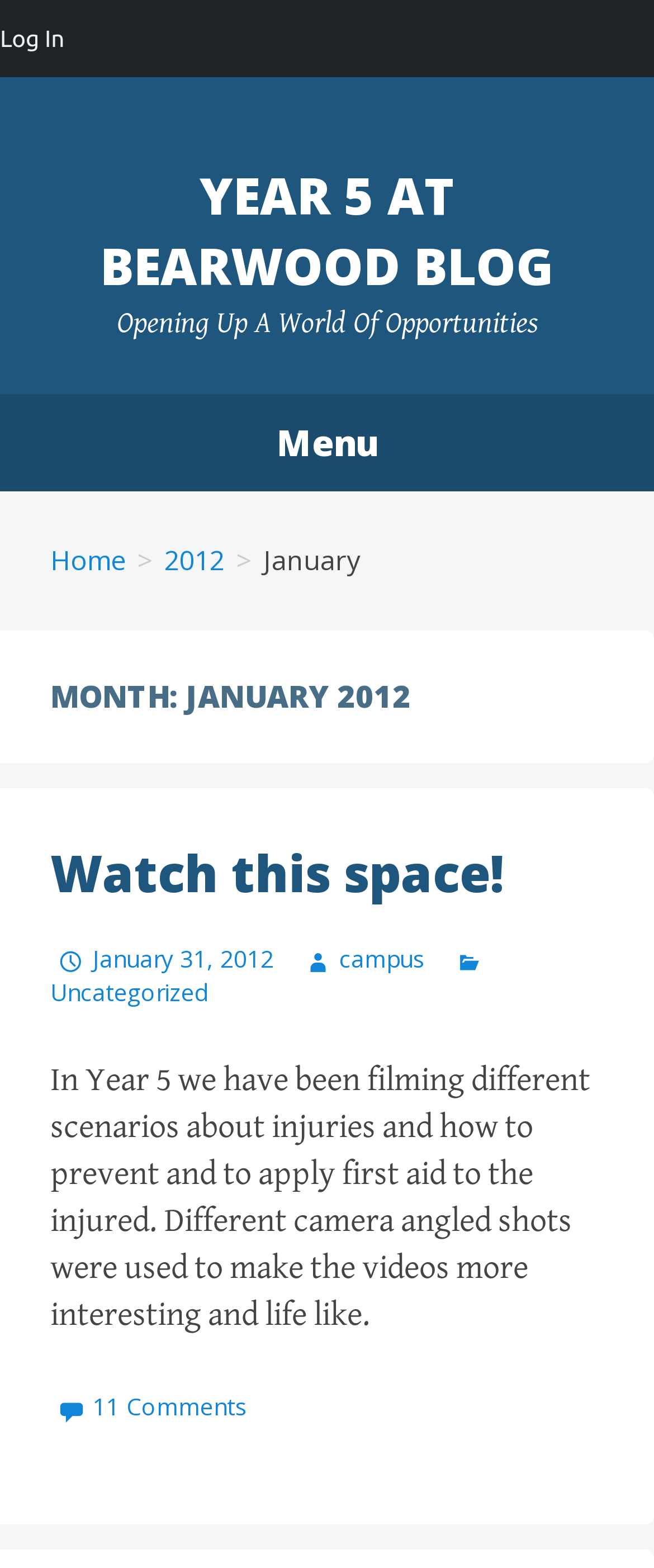What is the title of the latest article?
Based on the visual information, provide a detailed and comprehensive answer.

The title of the latest article can be found in the heading element within the article section, which reads 'Watch this space!'.